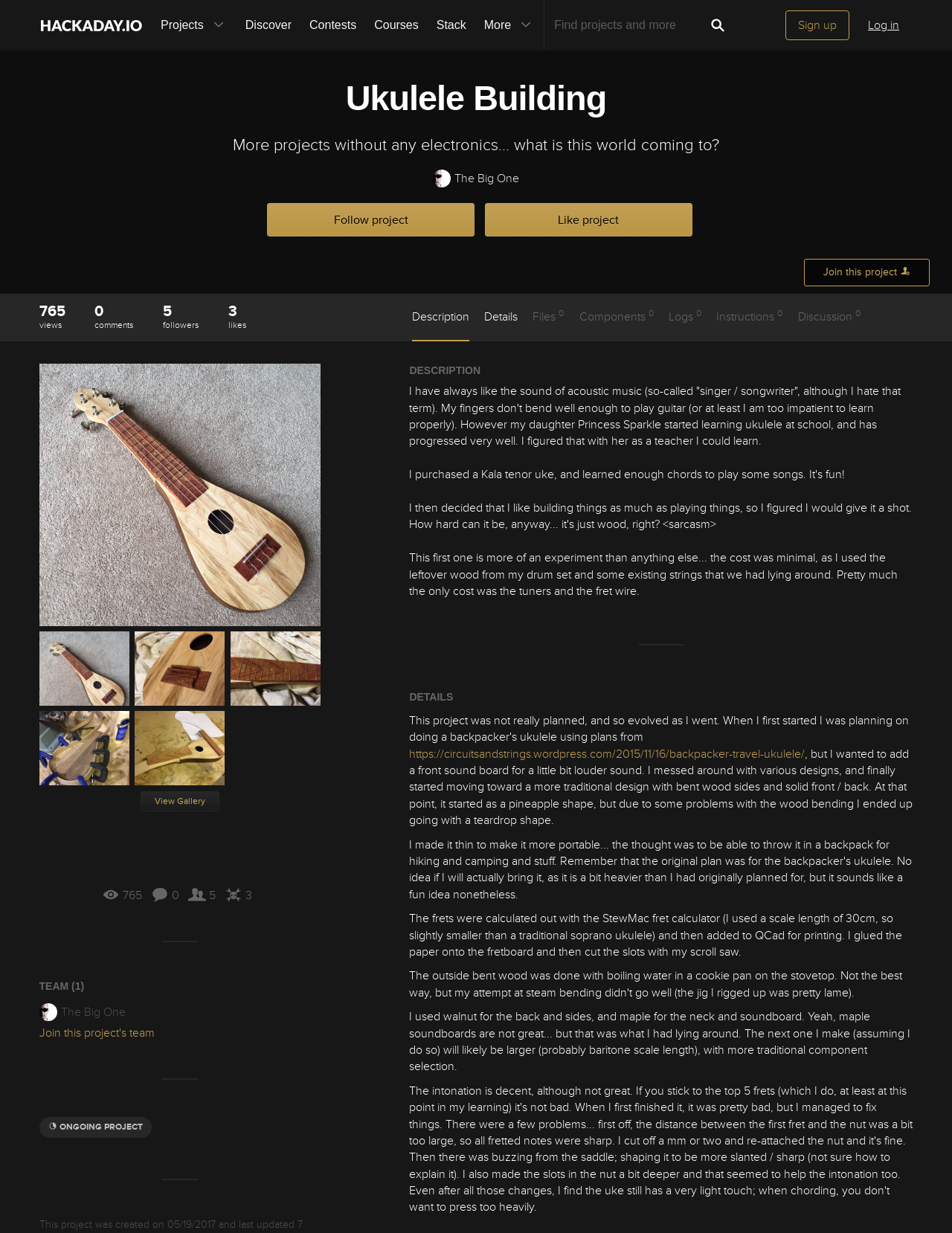Provide a thorough and detailed response to the question by examining the image: 
Is the project ongoing?

I determined that the project is ongoing by looking at the 'ONGOING PROJECT' label which is located at the bottom of the webpage.